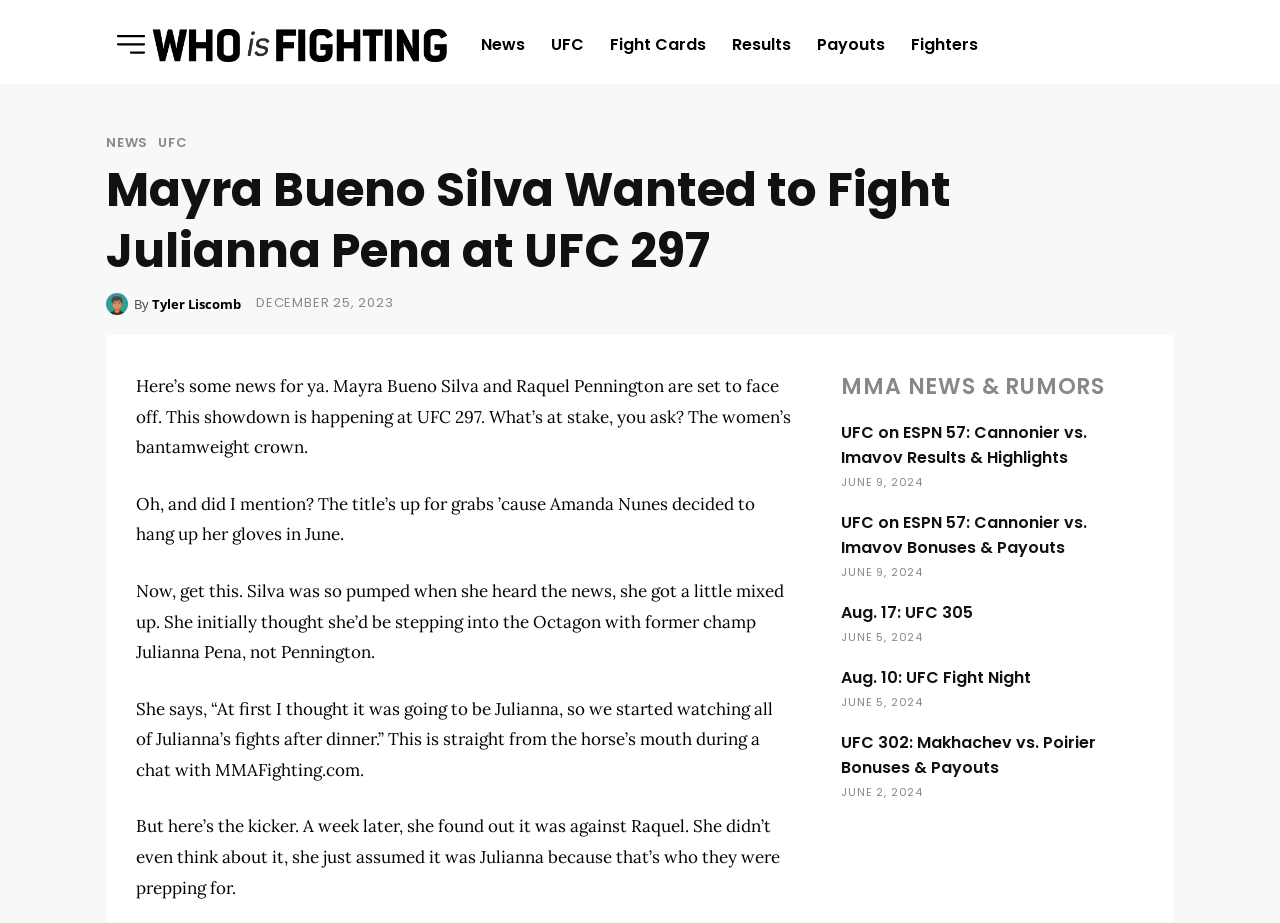Locate the bounding box coordinates of the region to be clicked to comply with the following instruction: "Read the news article 'Mayra Bueno Silva Wanted to Fight Julianna Pena at UFC 297'". The coordinates must be four float numbers between 0 and 1, in the form [left, top, right, bottom].

[0.083, 0.172, 0.917, 0.304]